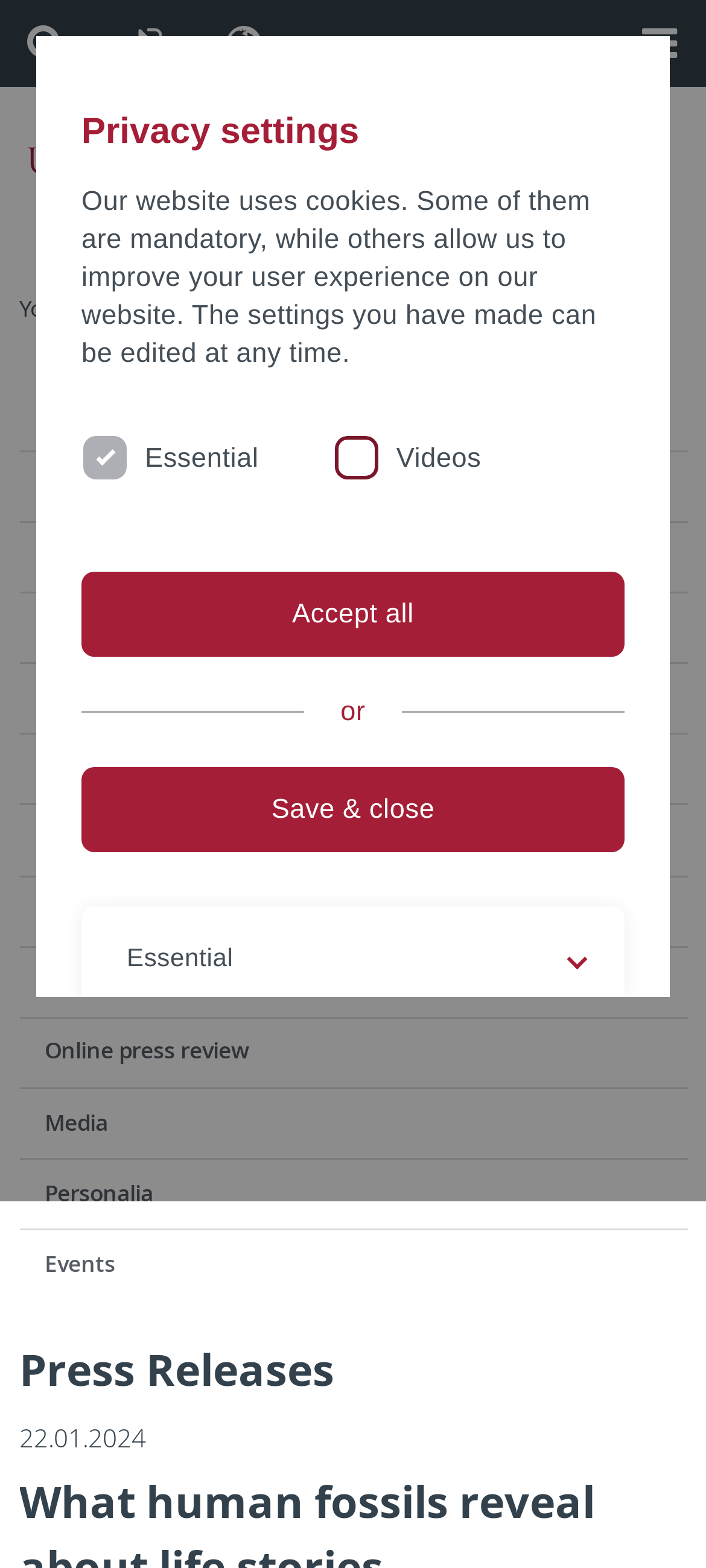Please locate the clickable area by providing the bounding box coordinates to follow this instruction: "View the University of Tübingen magazine Attempto!".

[0.027, 0.424, 0.973, 0.469]